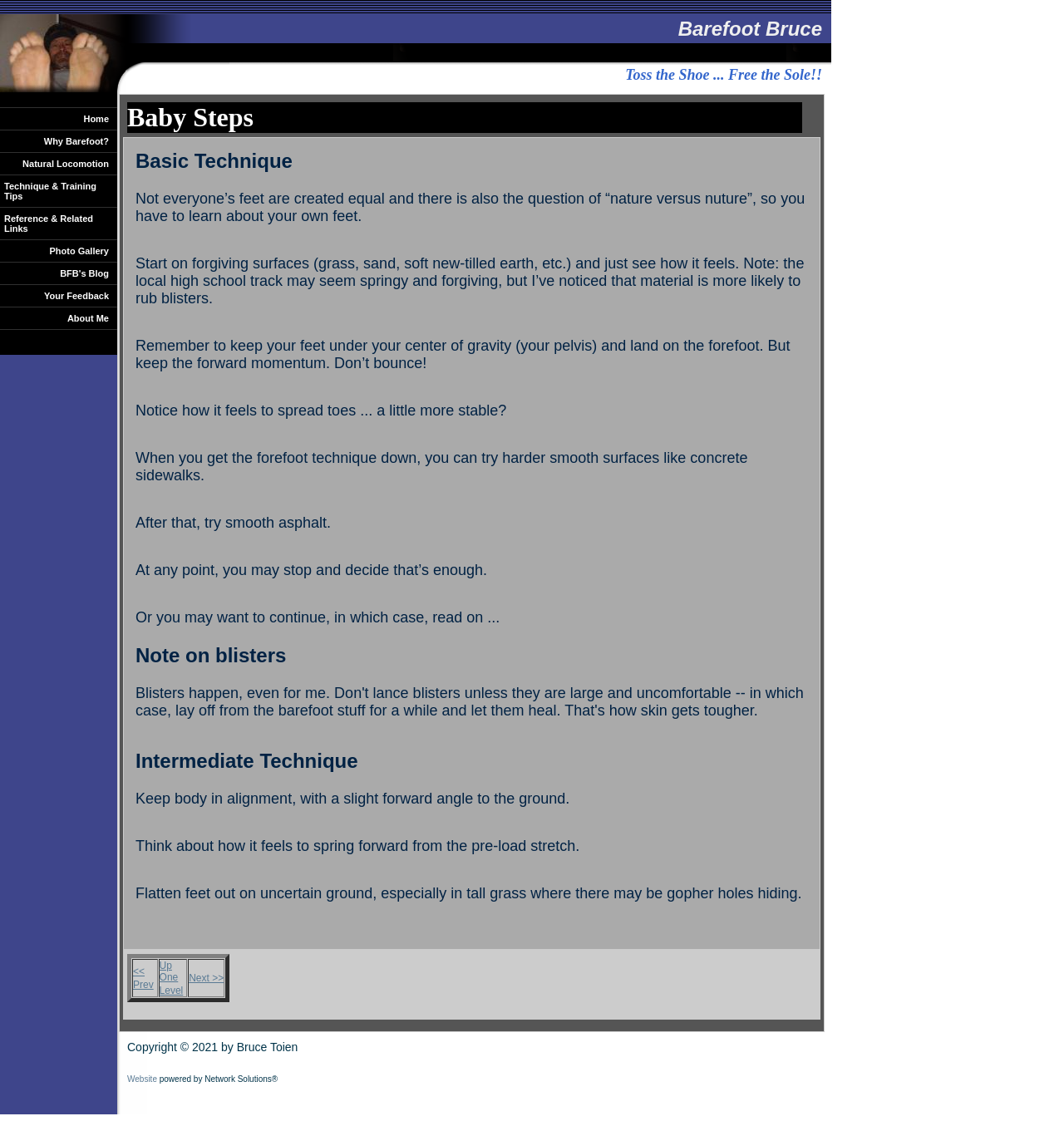What is the purpose of the website?
Give a detailed response to the question by analyzing the screenshot.

The website's meta description is 'The joys and benefits of barefoot running', and the content of the webpage is focused on providing information and techniques related to barefoot running.